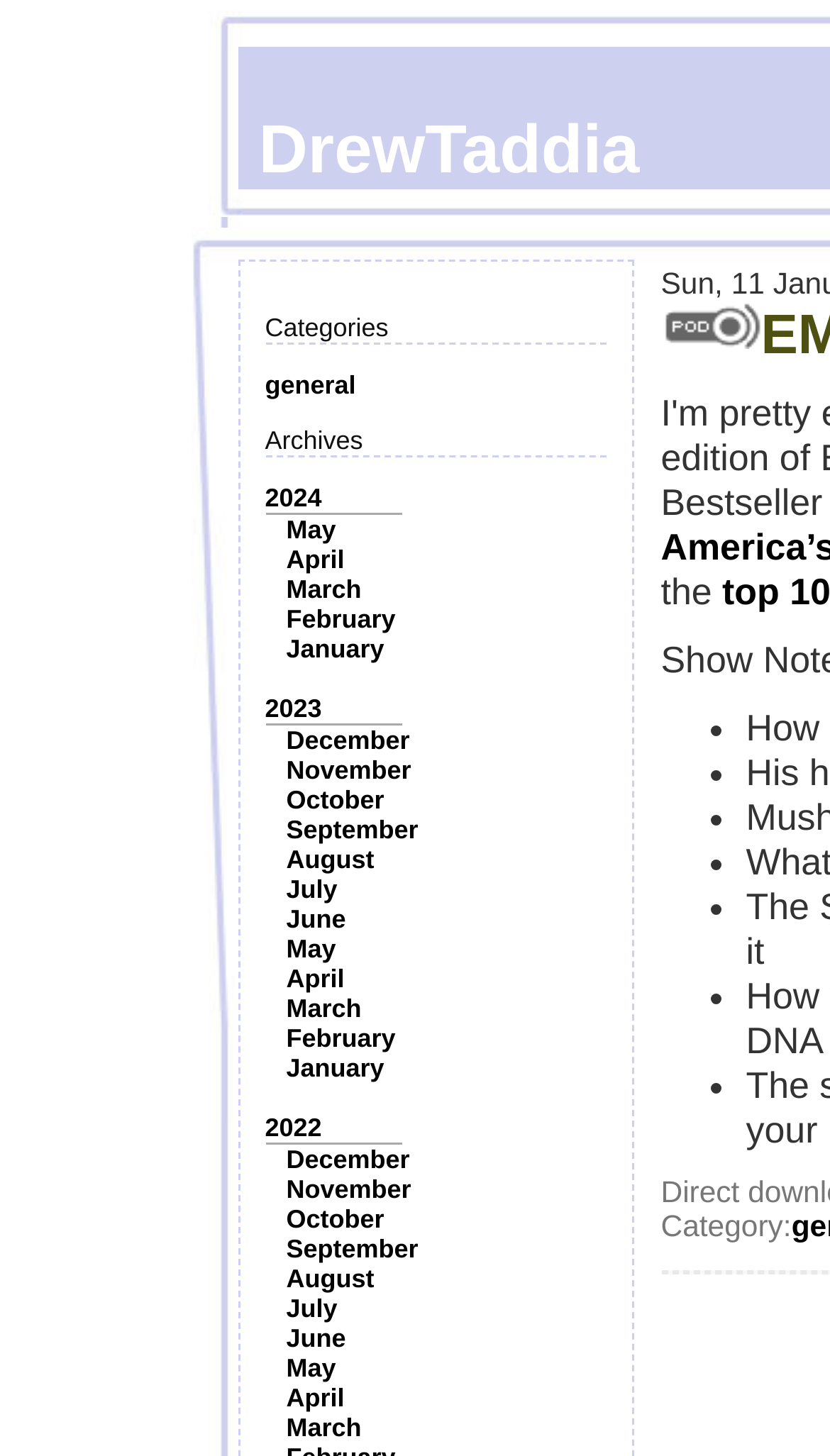Determine the bounding box coordinates of the section I need to click to execute the following instruction: "click on the '2022' link". Provide the coordinates as four float numbers between 0 and 1, i.e., [left, top, right, bottom].

[0.319, 0.764, 0.388, 0.785]